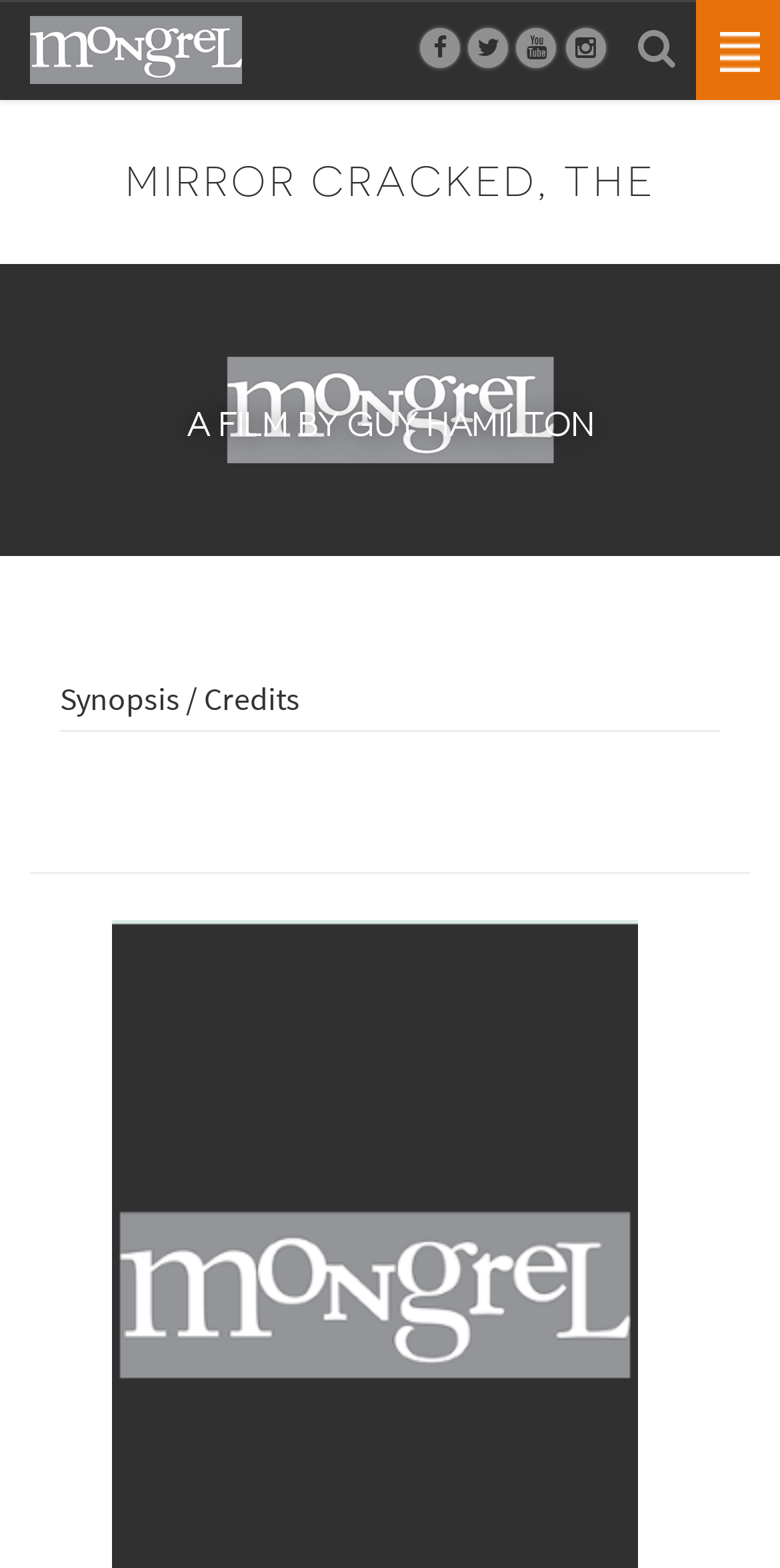Offer an extensive depiction of the webpage and its key elements.

The webpage is about Mongrel Media, specifically featuring a film titled "Mirror Cracked, The" directed by Guy Hamilton. At the top, there is a header section with several links, including social media icons and a login link, aligned horizontally across the page. 

Below the header, there is a larger header section with a prominent title "MIRROR CRACKED, THE" in the center. 

Underneath the title, there is a large image taking up most of the width of the page, presumably a poster or promotional image for the film. 

Following the image, there is a heading "A FILM BY GUY HAMILTON" centered on the page. 

Below the heading, there is a link "Synopsis / Credits" on the left side of the page, and a horizontal separator line separating it from the content below. 

At the bottom of the page, there is another link "Mirror Cracked, The" on the left side, which may be a call-to-action or a link to more information about the film.